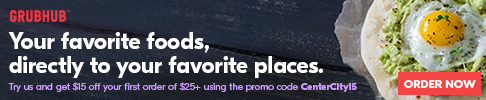Give a short answer using one word or phrase for the question:
What type of surface is the meal positioned on?

Rustic dark wooden